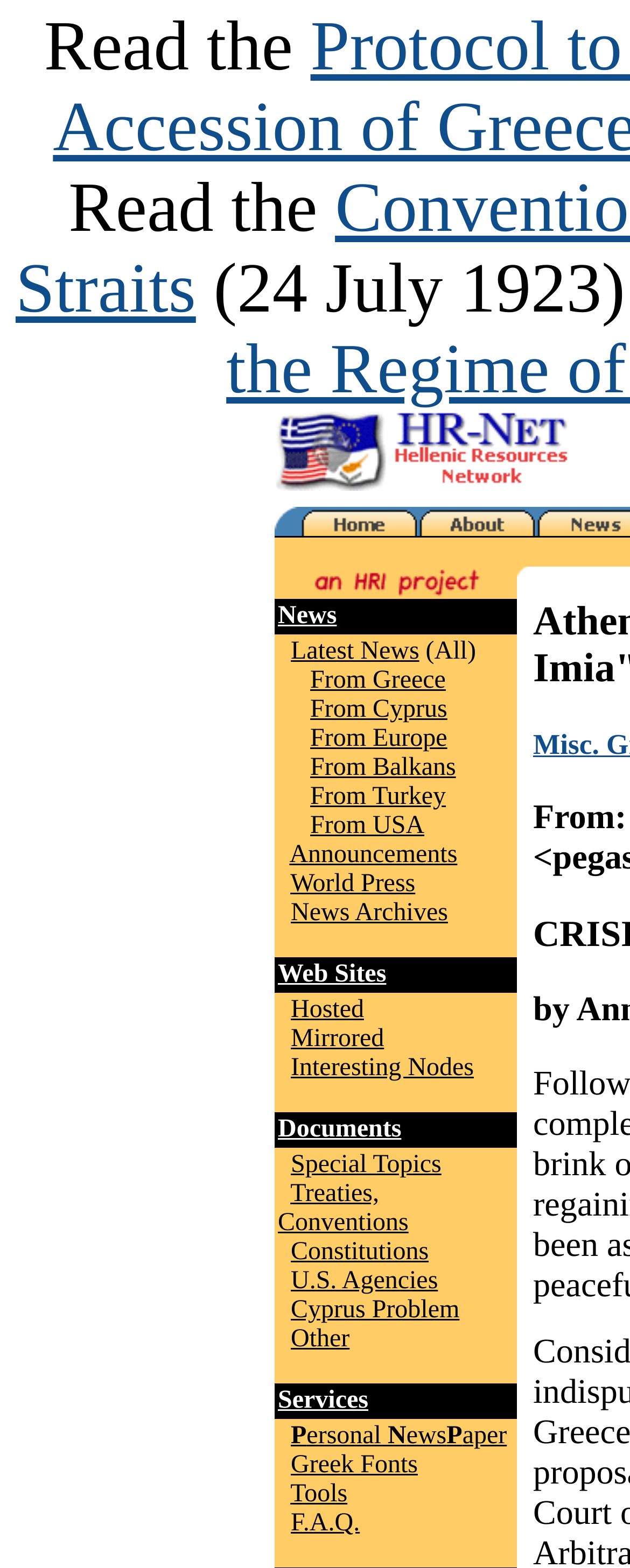Highlight the bounding box coordinates of the element that should be clicked to carry out the following instruction: "Browse the 'Documents' section". The coordinates must be given as four float numbers ranging from 0 to 1, i.e., [left, top, right, bottom].

[0.441, 0.711, 0.637, 0.729]